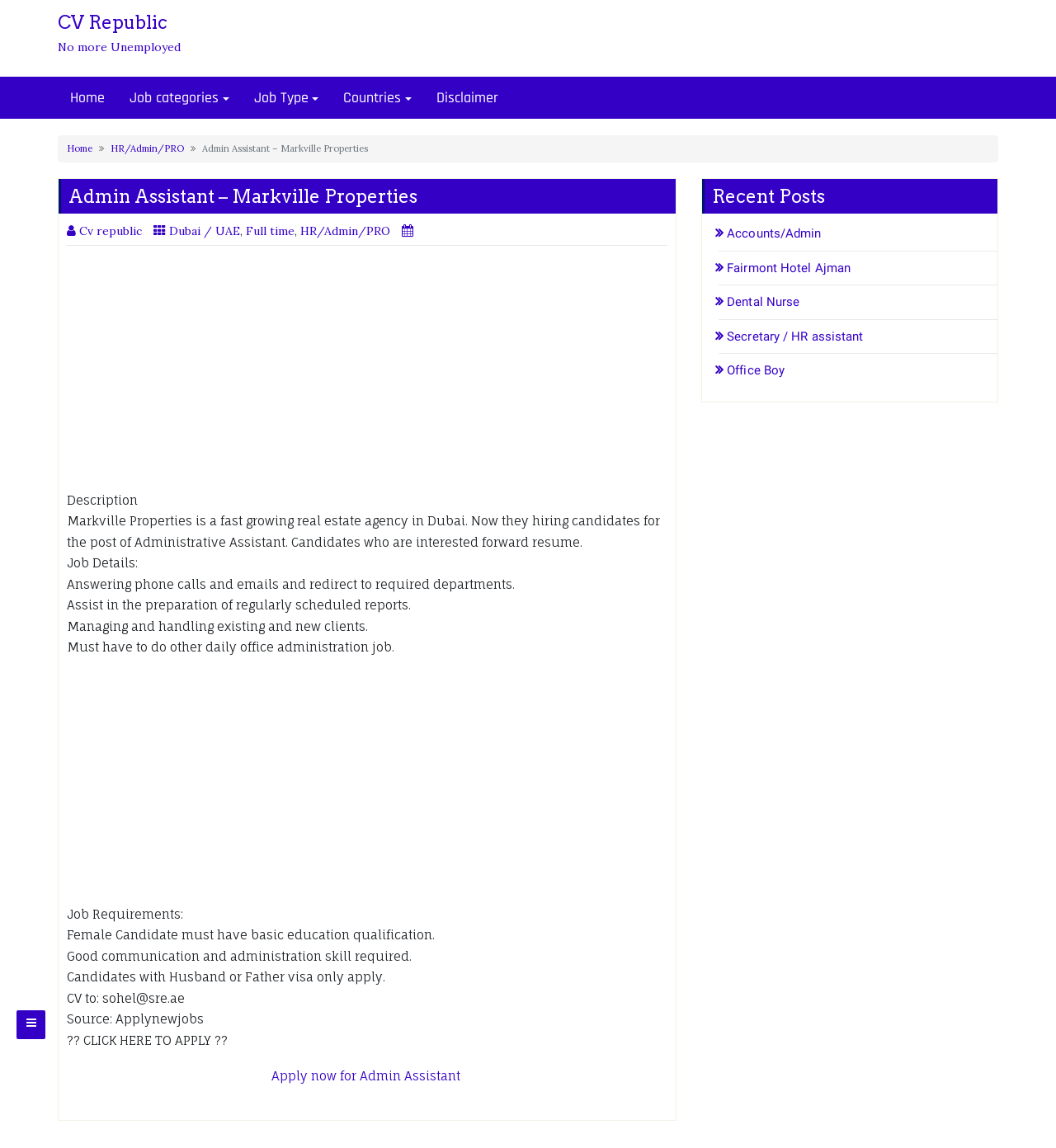Give a concise answer of one word or phrase to the question: 
What is the location of the job?

Dubai / UAE